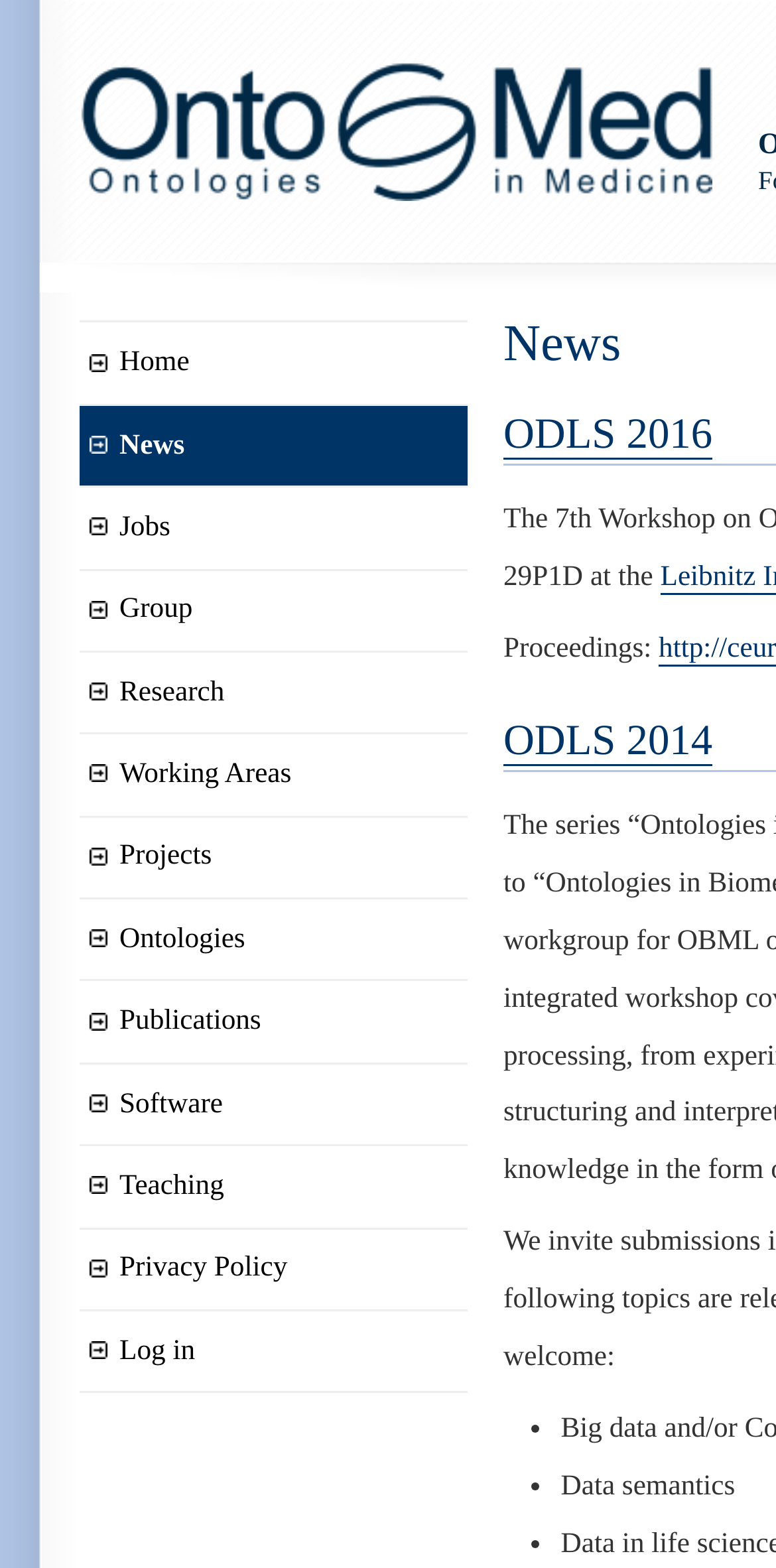Please provide a comprehensive answer to the question below using the information from the image: What is the name of the research group?

The name of the research group can be found in the image element at the top of the webpage, which has a bounding box of [0.105, 0.039, 0.918, 0.128]. The OCR text of this image is 'Onto-Med'.